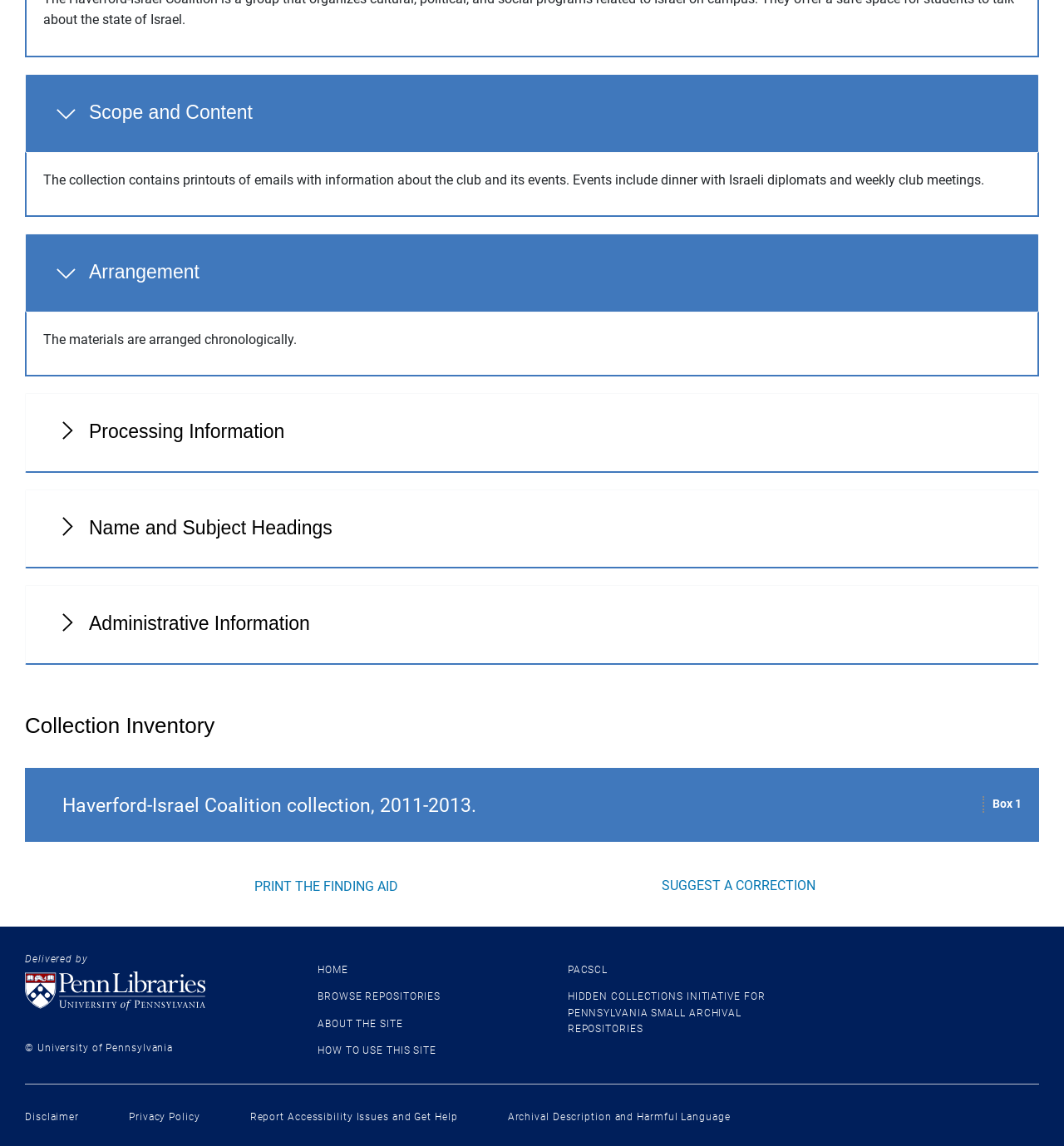Find the coordinates for the bounding box of the element with this description: "Browse Repositories".

[0.298, 0.865, 0.414, 0.875]